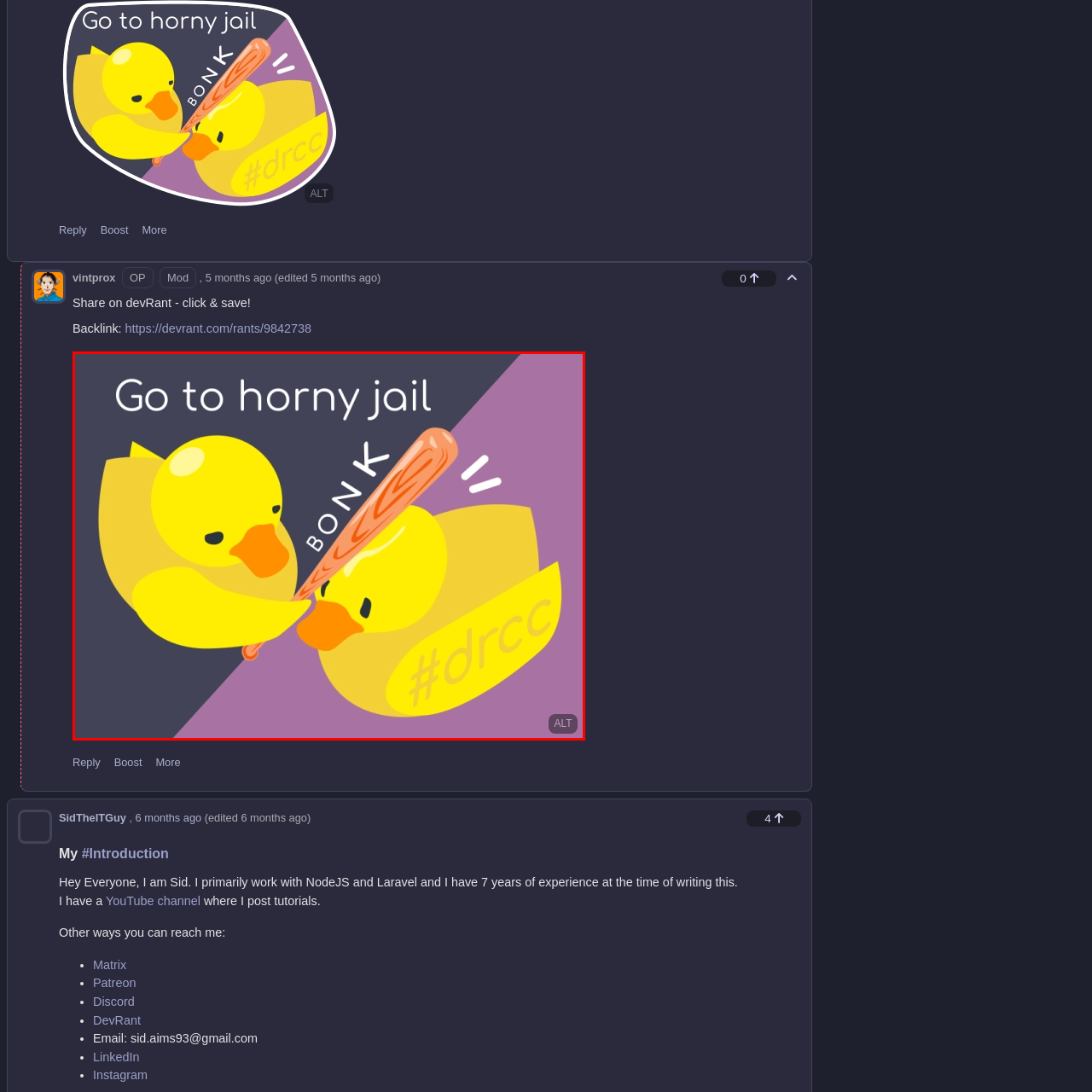What color are the ducks?
Inspect the image enclosed by the red bounding box and respond with as much detail as possible.

The caption explicitly states that the ducks are 'cartoonish yellow ducks', indicating that the ducks are depicted in a yellow color.